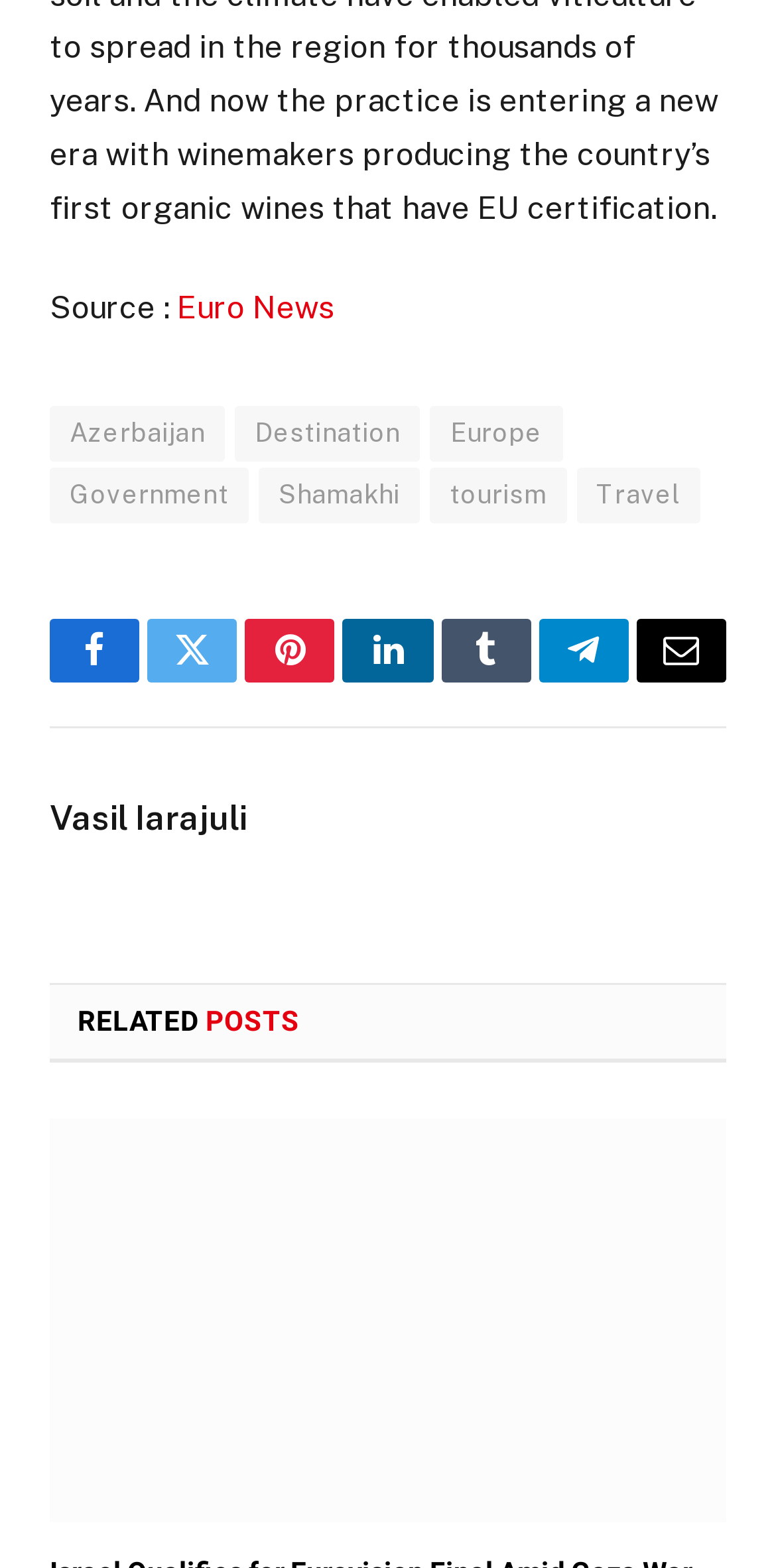How many social media links are there?
Answer the question with a detailed explanation, including all necessary information.

There are six social media links at the bottom of the webpage, including Facebook, Twitter, Pinterest, LinkedIn, Tumblr, and Telegram, each represented by an icon and a link.